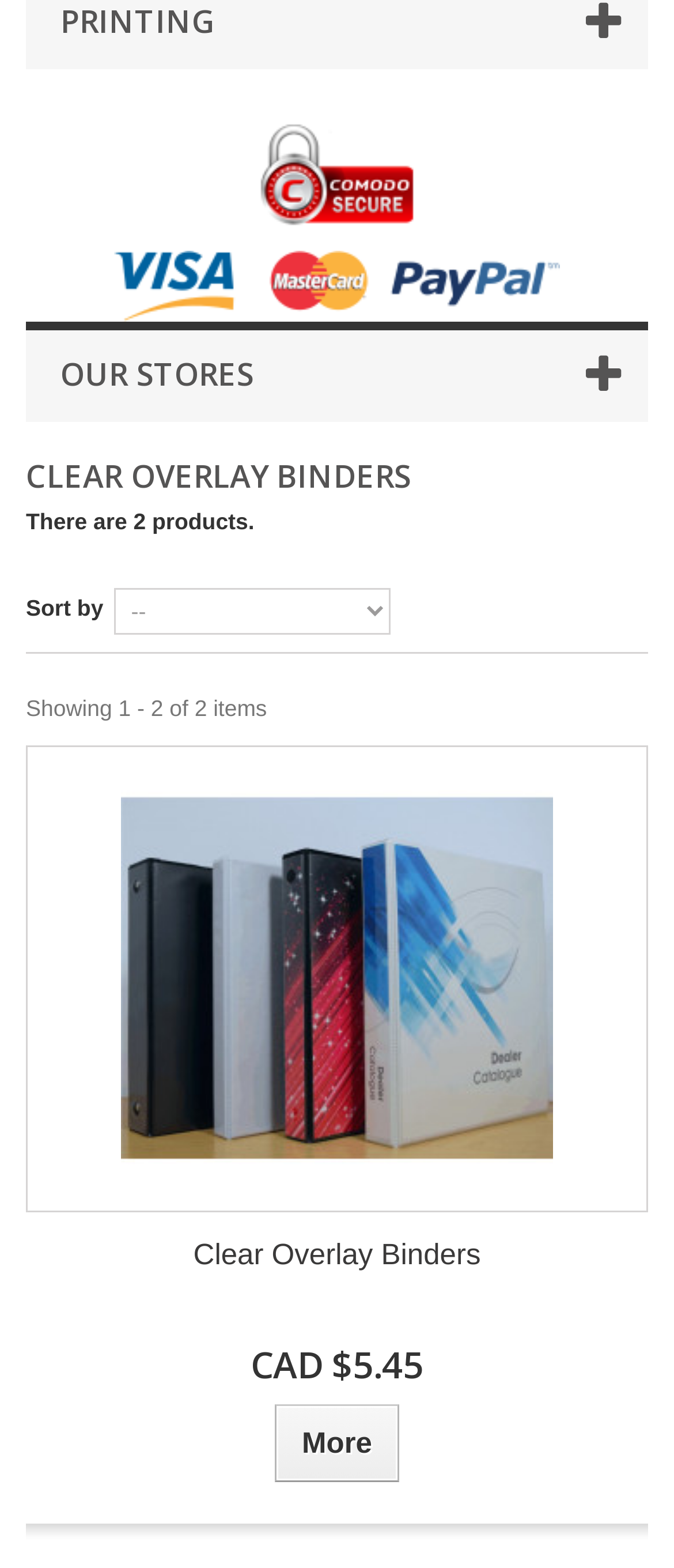Please look at the image and answer the question with a detailed explanation: How many products are shown?

The answer can be found by looking at the text 'Showing 1 - 2 of 2 items' which indicates that there are 2 products being displayed.